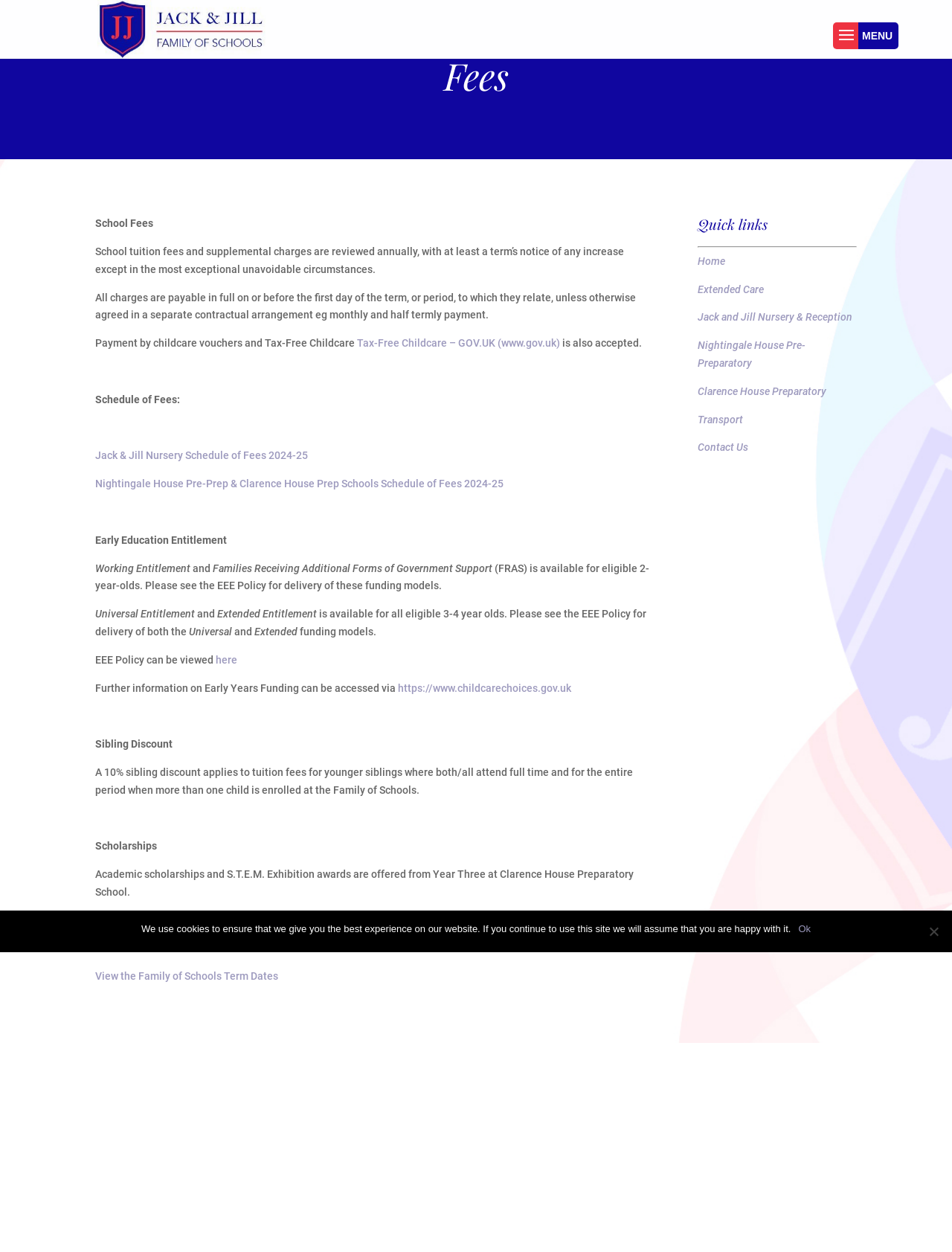What type of scholarships are offered?
Please provide a full and detailed response to the question.

The webpage states that 'Academic scholarships and S.T.E.M. Exhibition awards are offered from Year Three at Clarence House Preparatory School'.